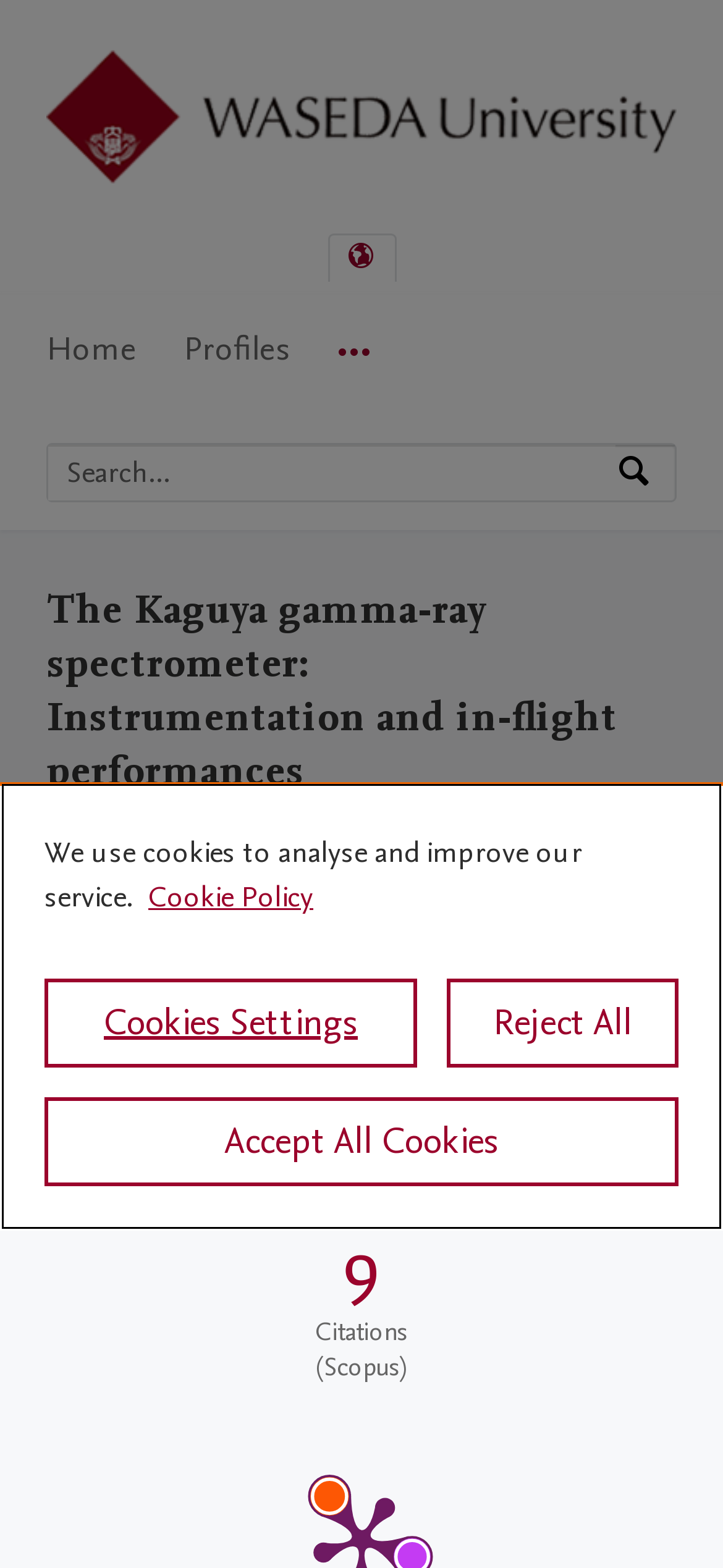Pinpoint the bounding box coordinates of the clickable area needed to execute the instruction: "Subscribe to the free newsletter". The coordinates should be specified as four float numbers between 0 and 1, i.e., [left, top, right, bottom].

None